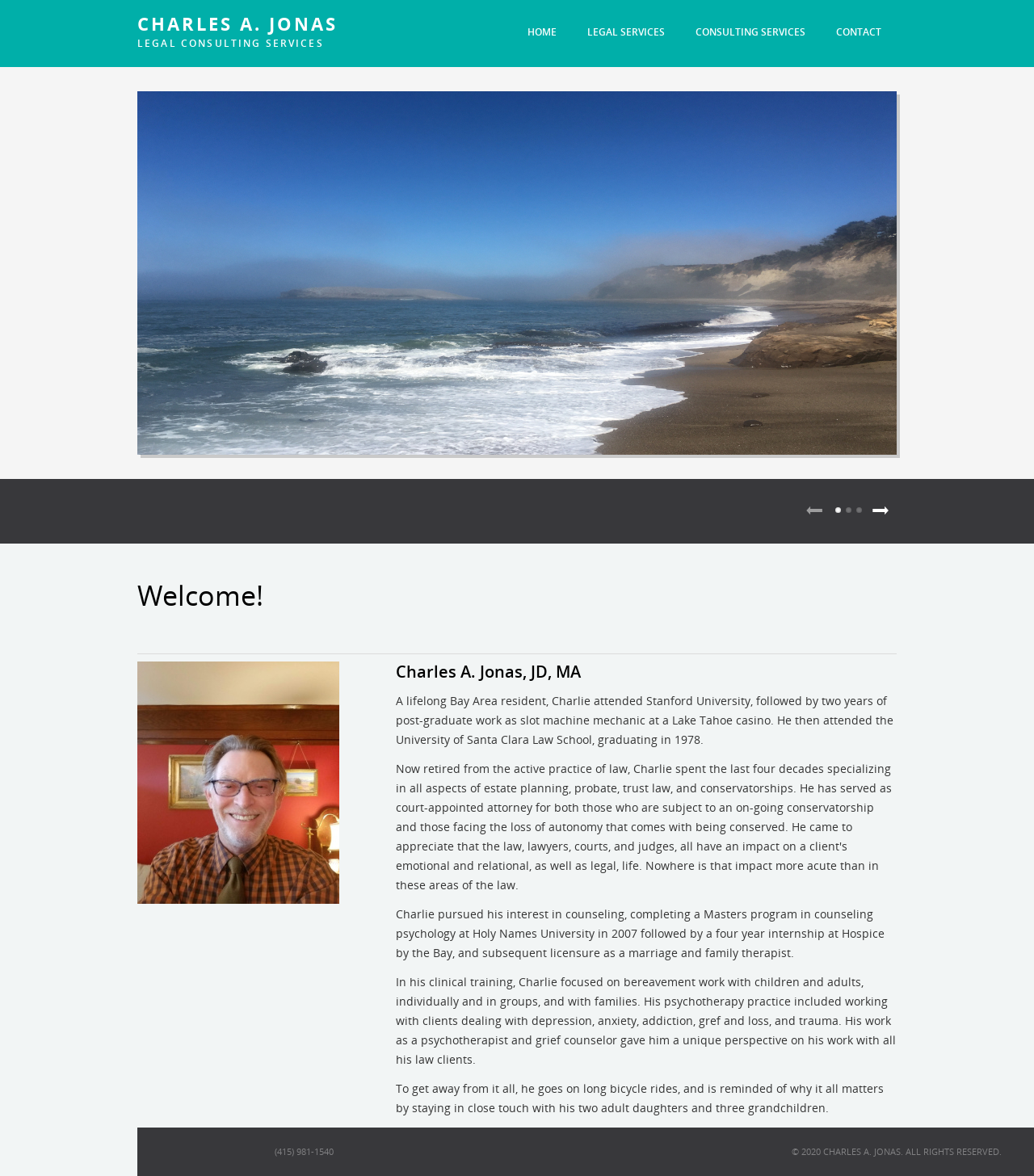Using the details in the image, give a detailed response to the question below:
What is Charles A. Jonas's hobby?

According to the webpage, Charles A. Jonas goes on long bicycle rides to get away from it all, indicating that it is one of his hobbies.